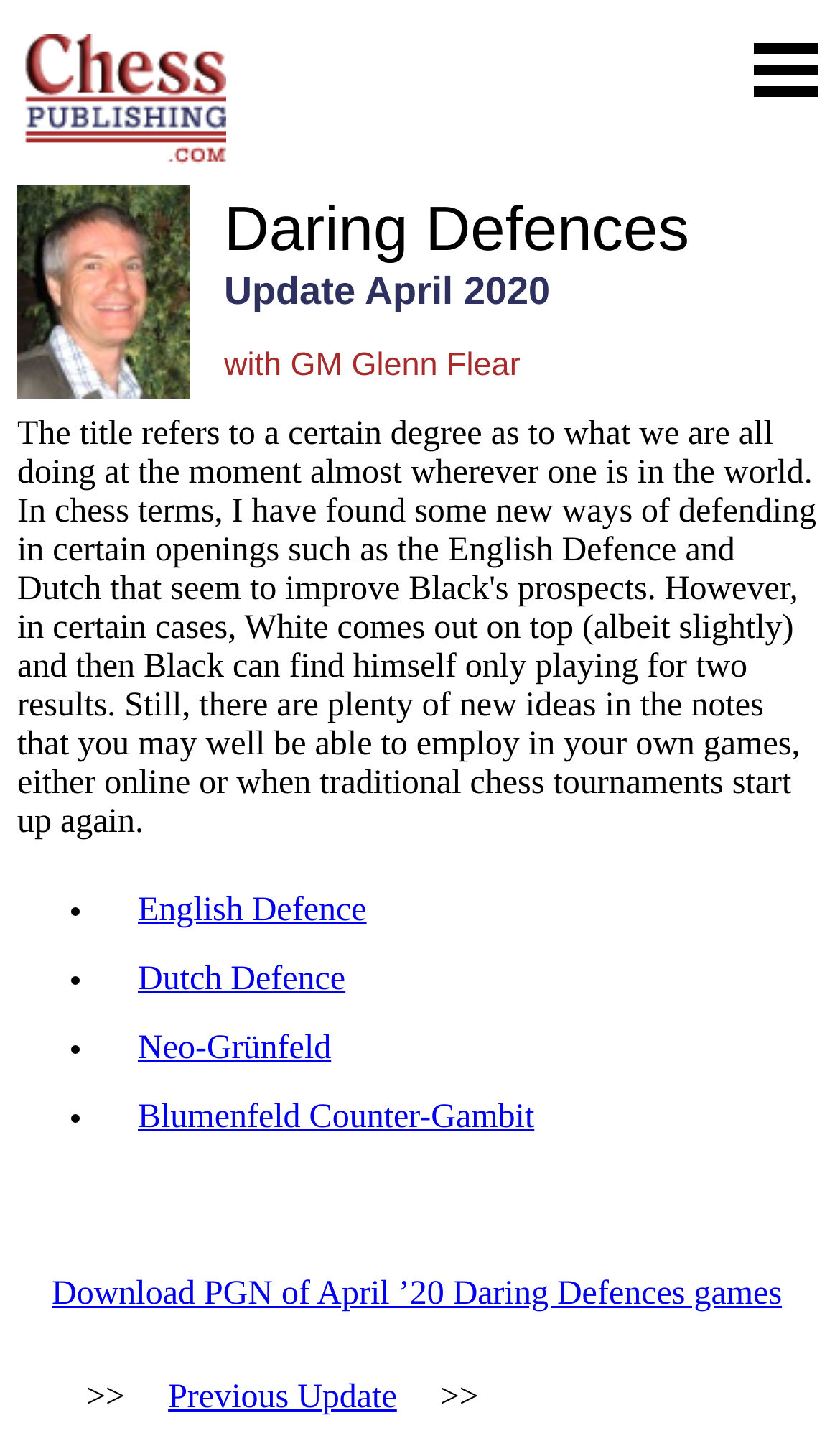Please provide a detailed answer to the question below by examining the image:
How many defence types are listed on this webpage?

I counted the number of link elements with defence type names, such as 'English Defence', 'Dutch Defence', 'Neo-Grünfeld', and 'Blumenfeld Counter-Gambit'.